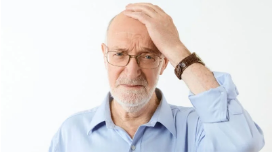What is the man touching with one hand?
Could you answer the question with a detailed and thorough explanation?

The caption describes the man's gesture, stating that he is touching his forehead with one hand, which conveys a sense of confusion or concern.